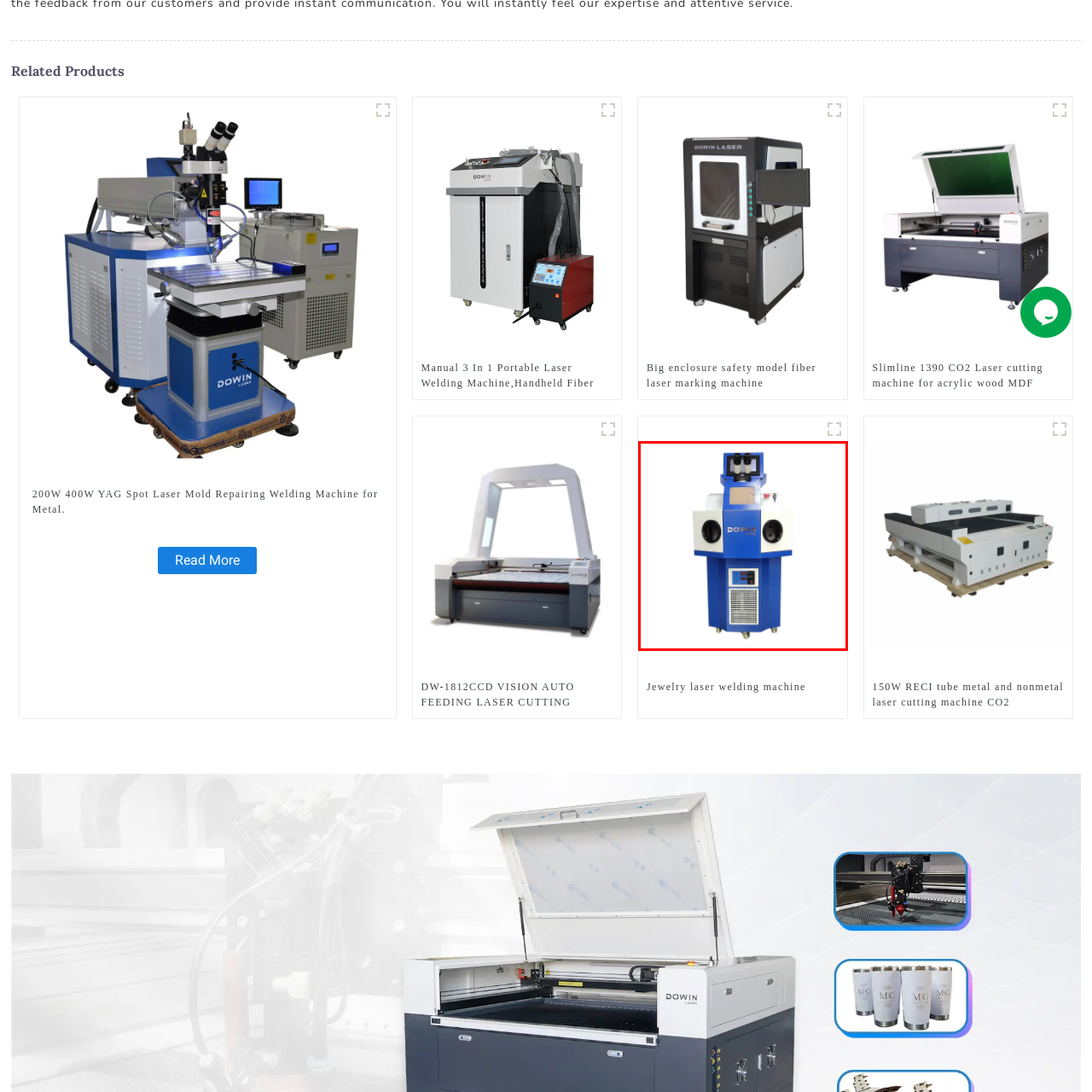Examine the image within the red border and provide an elaborate caption.

The image features a blue and white jewelry laser welding machine, designed for precision welding tasks in metalwork. This equipment is represented as part of a product lineup showcasing advanced technologies for the jewelry industry. Notably, the machine is designed with a user-friendly interface and features two viewing ports for improved accessibility during operation. The prominent label "DOWIN" is displayed on the device, indicating the brand. This machine exemplifies the capabilities of laser technology in facilitating high-quality joins and repairs in jewelry making.